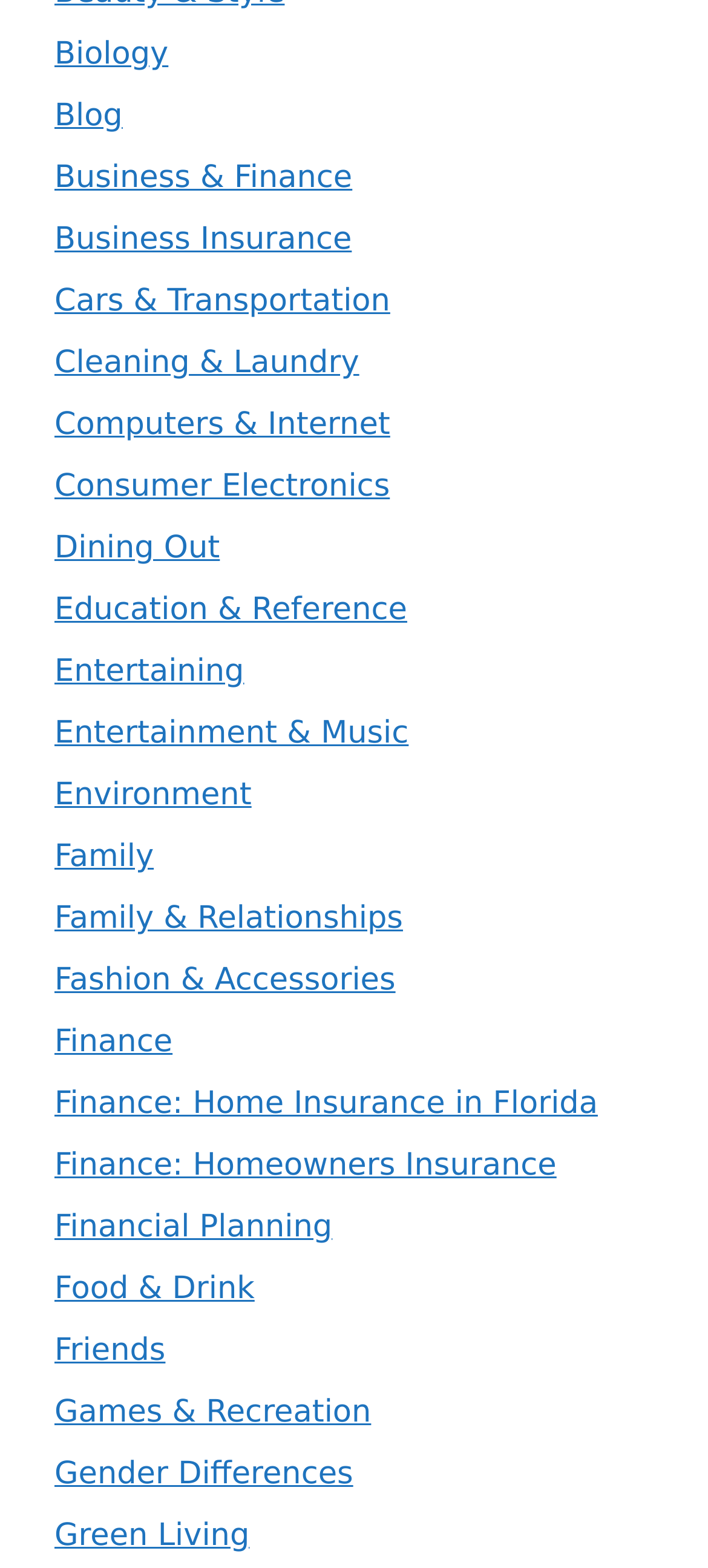Locate the bounding box coordinates of the area where you should click to accomplish the instruction: "Read about Food & Drink".

[0.077, 0.811, 0.36, 0.834]